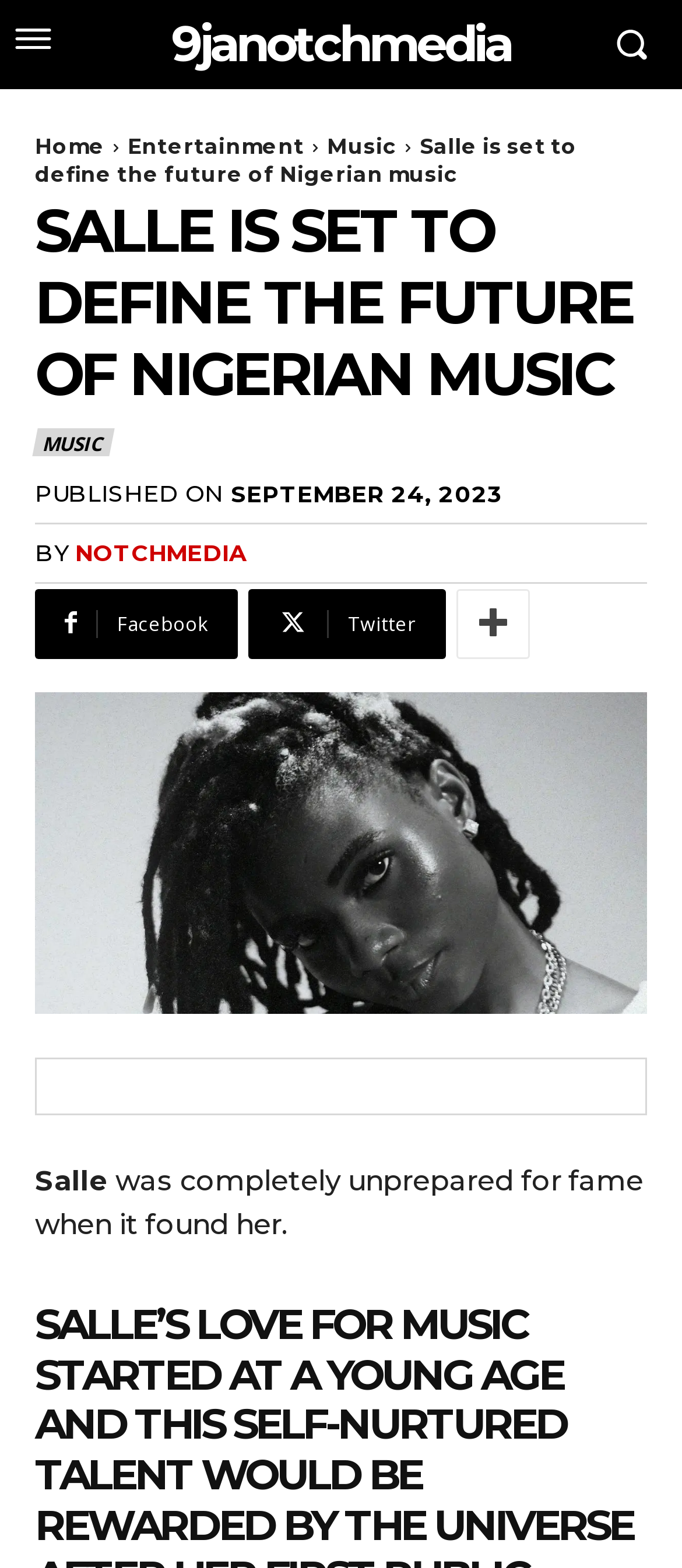Specify the bounding box coordinates of the area to click in order to execute this command: 'Go to the Home page'. The coordinates should consist of four float numbers ranging from 0 to 1, and should be formatted as [left, top, right, bottom].

[0.051, 0.085, 0.154, 0.101]